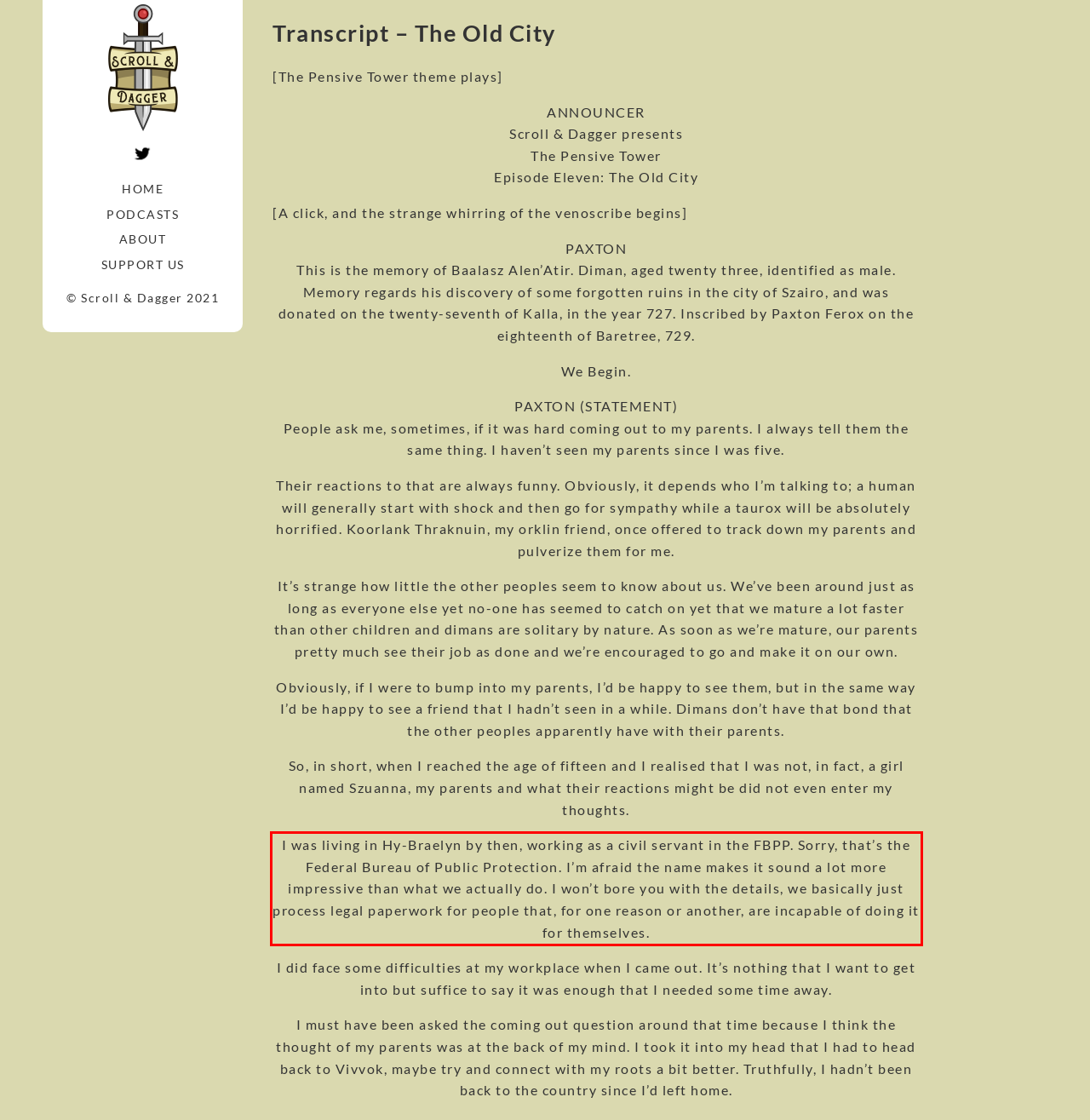Examine the screenshot of the webpage, locate the red bounding box, and generate the text contained within it.

I was living in Hy-Braelyn by then, working as a civil servant in the FBPP. Sorry, that’s the Federal Bureau of Public Protection. I’m afraid the name makes it sound a lot more impressive than what we actually do. I won’t bore you with the details, we basically just process legal paperwork for people that, for one reason or another, are incapable of doing it for themselves.